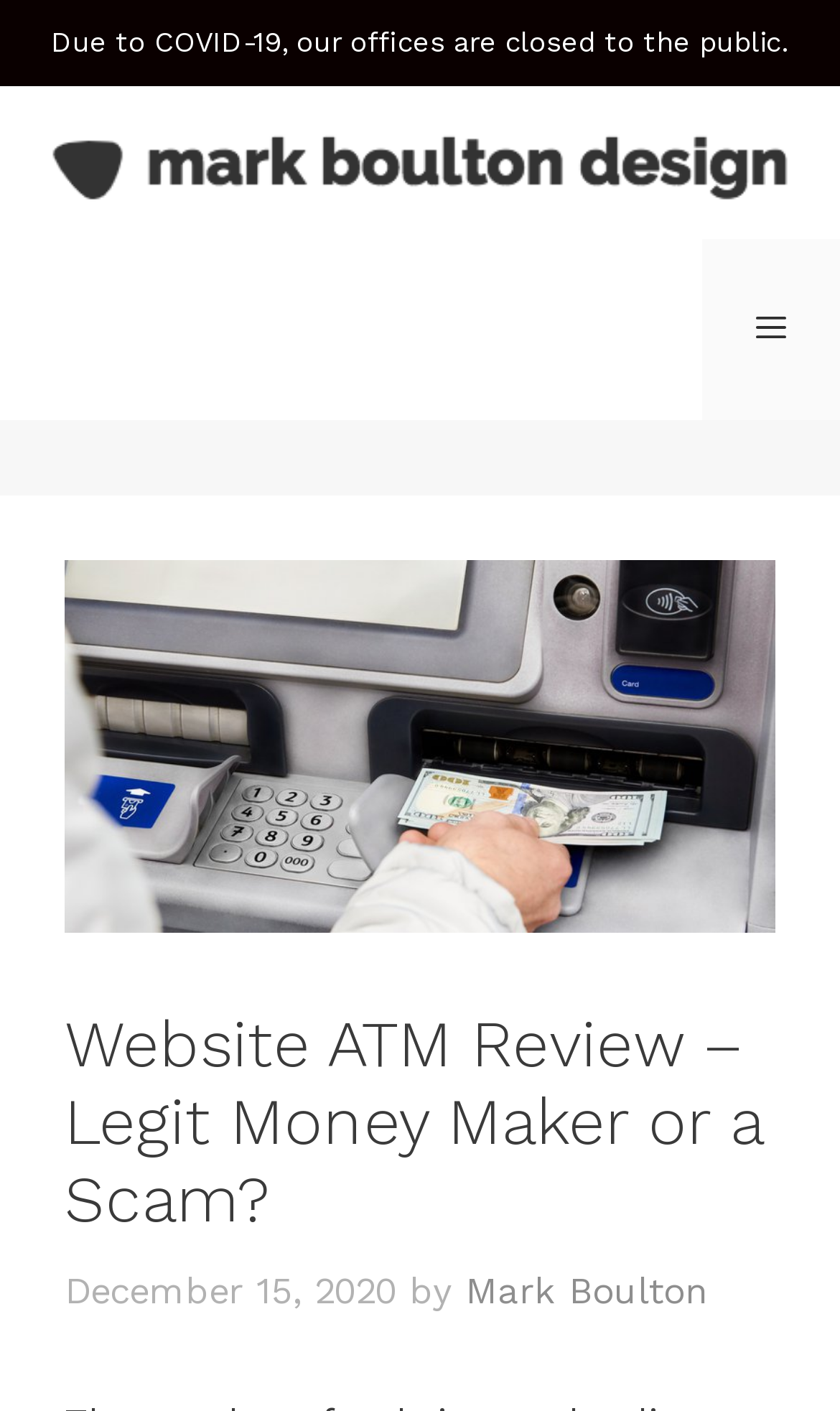From the details in the image, provide a thorough response to the question: Who is the author of the review?

I found the author of the review by looking at the link element in the header section, which contains the text 'by' followed by the link 'Mark Boulton'.